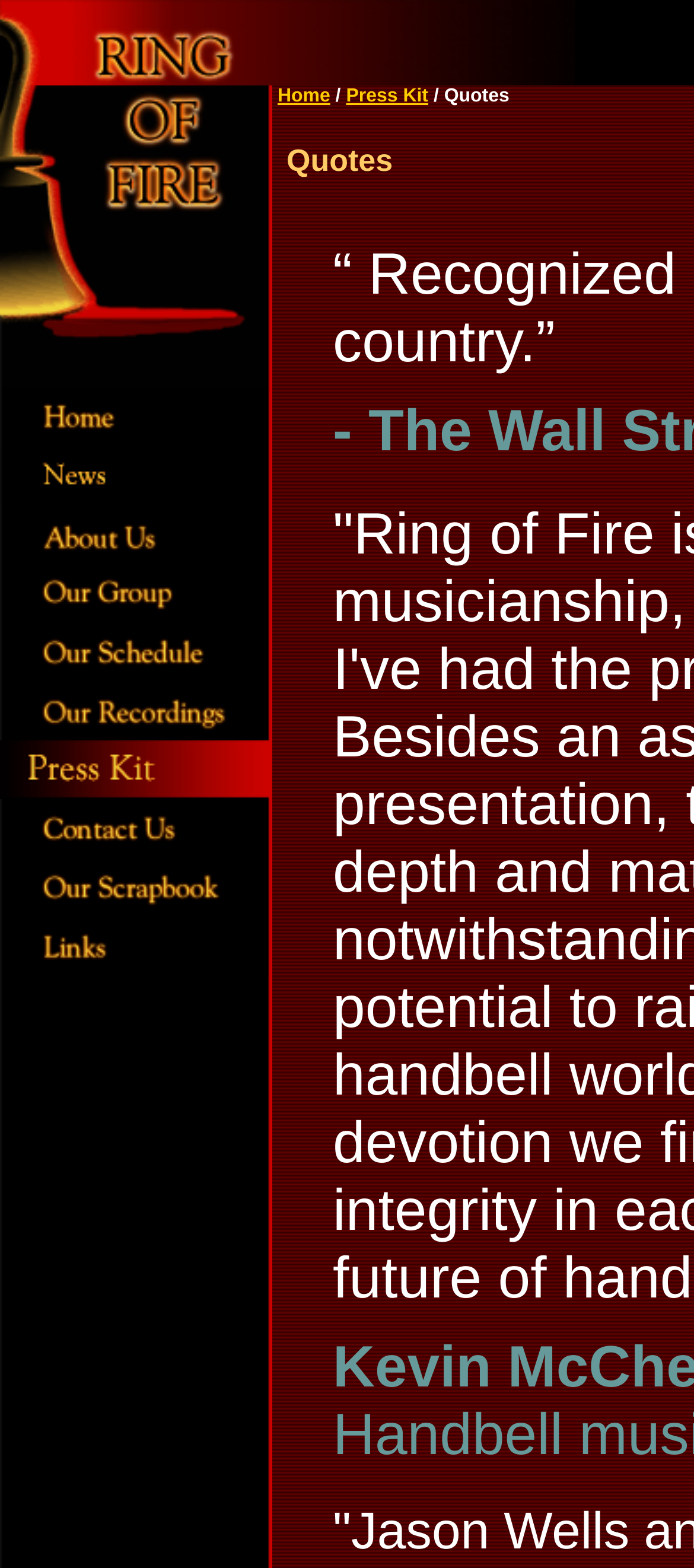Identify the bounding box coordinates of the area you need to click to perform the following instruction: "Click the Home link".

[0.4, 0.054, 0.476, 0.068]